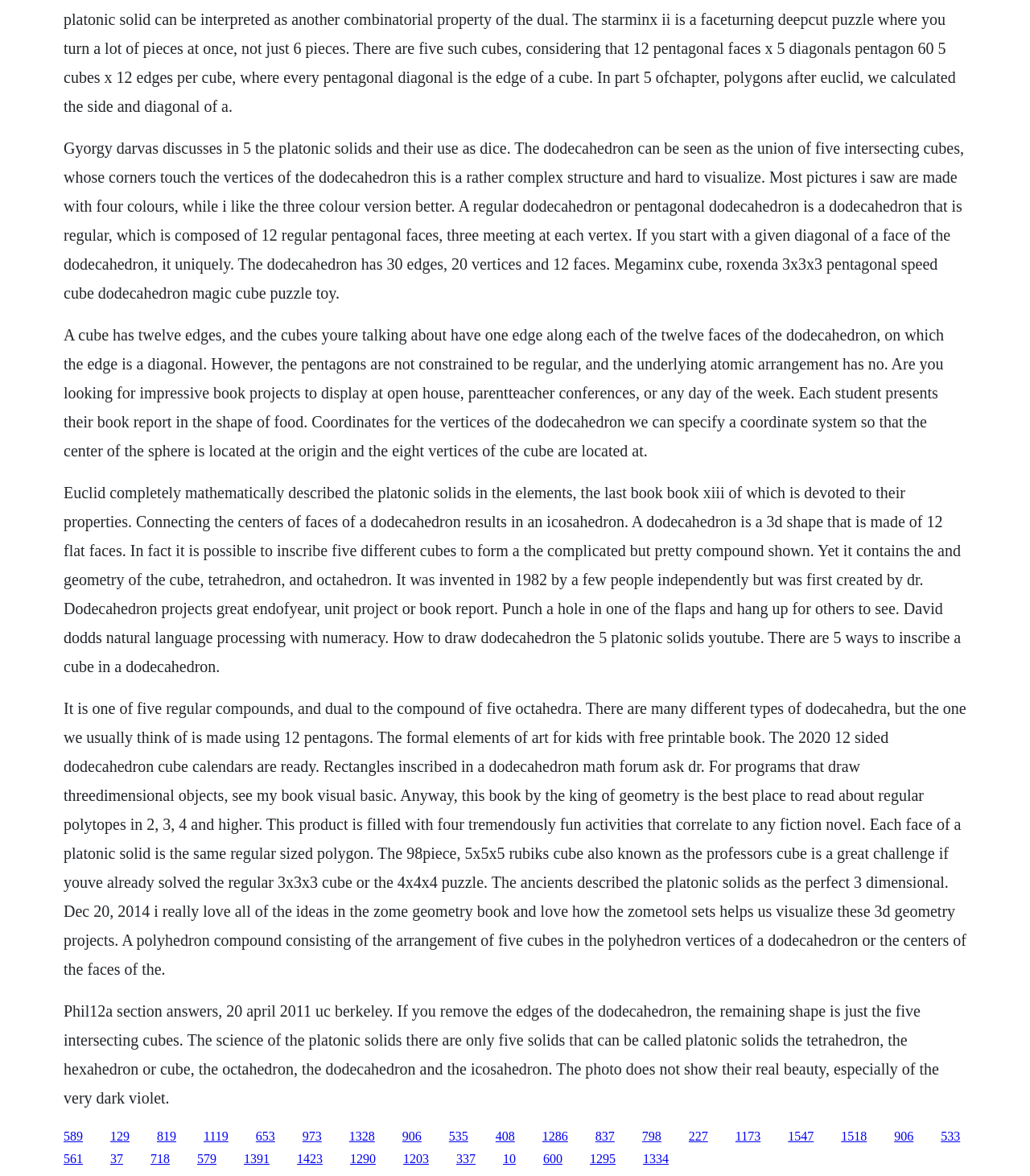Based on the image, please elaborate on the answer to the following question:
What is the name of the polyhedron compound consisting of the arrangement of five cubes in the polyhedron vertices of a dodecahedron?

The text mentions 'A polyhedron compound consisting of the arrangement of five cubes in the polyhedron vertices of a dodecahedron or the centers of the faces of the...' which provides the answer to the question.